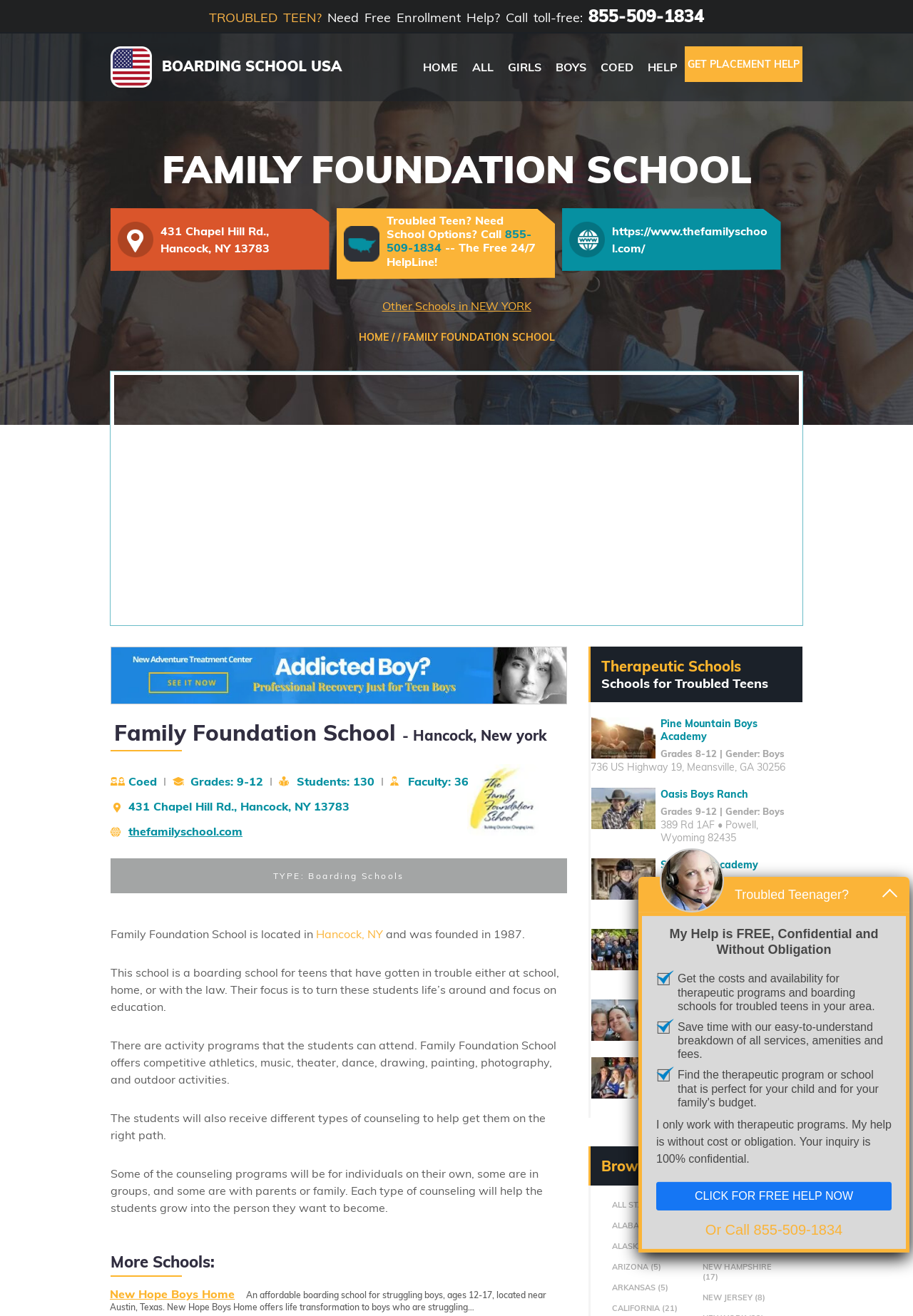Identify the bounding box of the UI component described as: "New Hope Boys Home".

[0.12, 0.978, 0.257, 0.988]